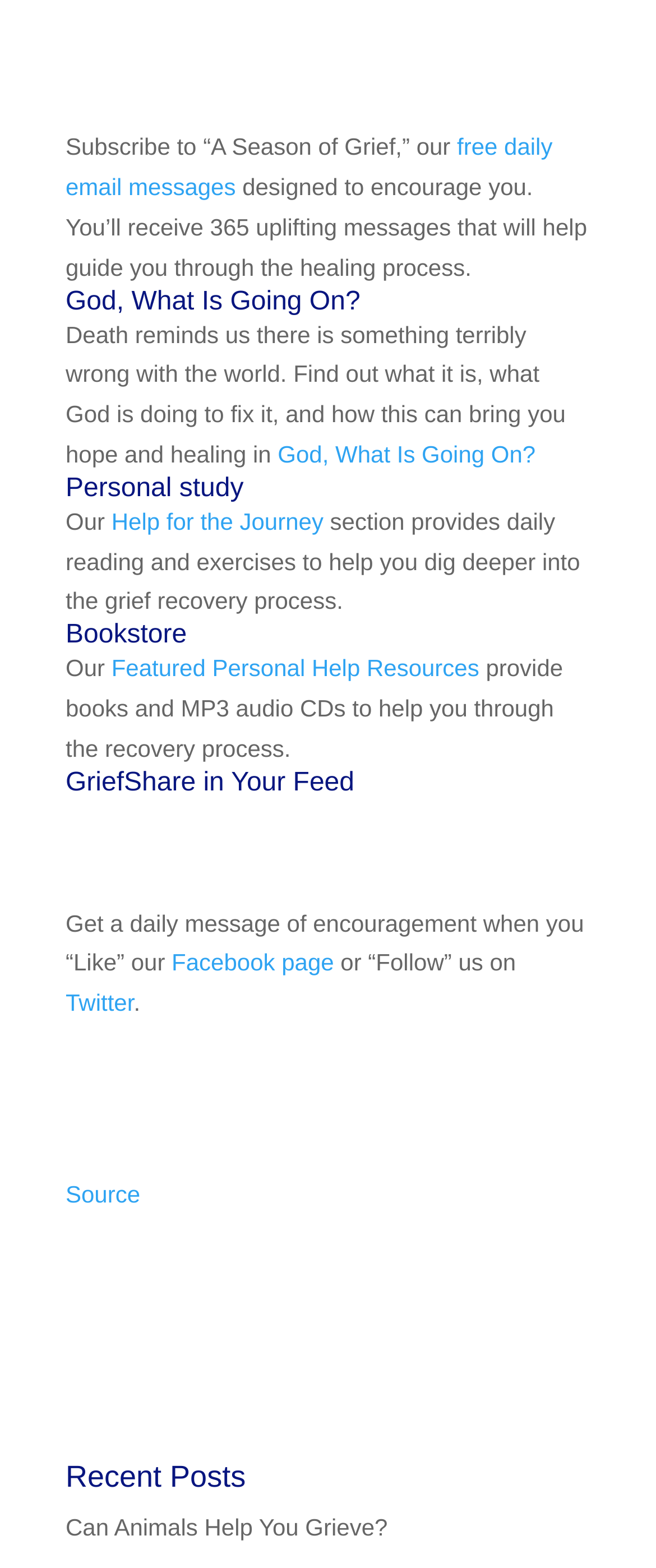Determine the bounding box coordinates for the clickable element to execute this instruction: "View Recent Posts". Provide the coordinates as four float numbers between 0 and 1, i.e., [left, top, right, bottom].

[0.1, 0.932, 0.9, 0.963]